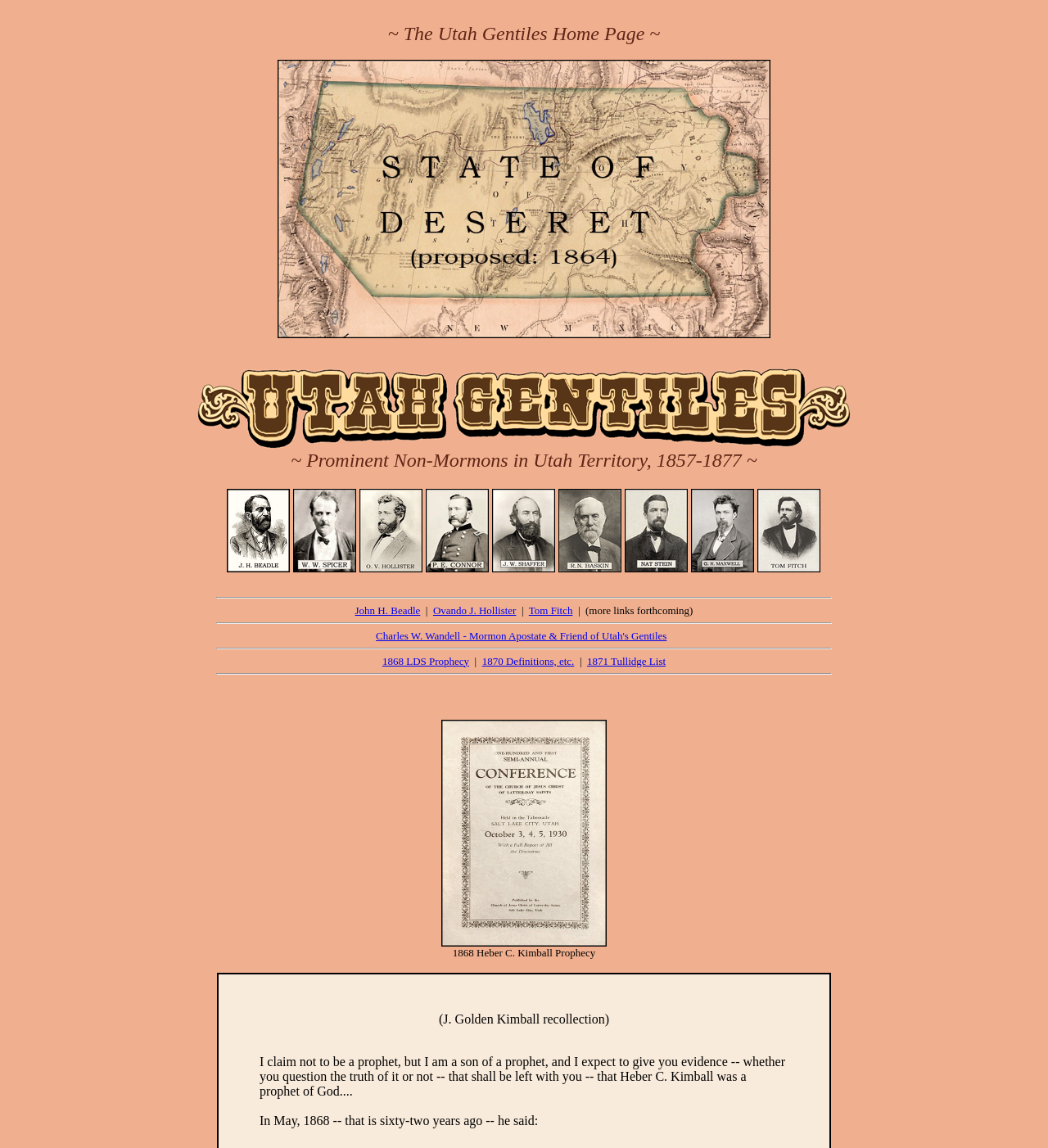Extract the bounding box coordinates for the described element: "Ovando J. Hollister". The coordinates should be represented as four float numbers between 0 and 1: [left, top, right, bottom].

[0.413, 0.526, 0.493, 0.537]